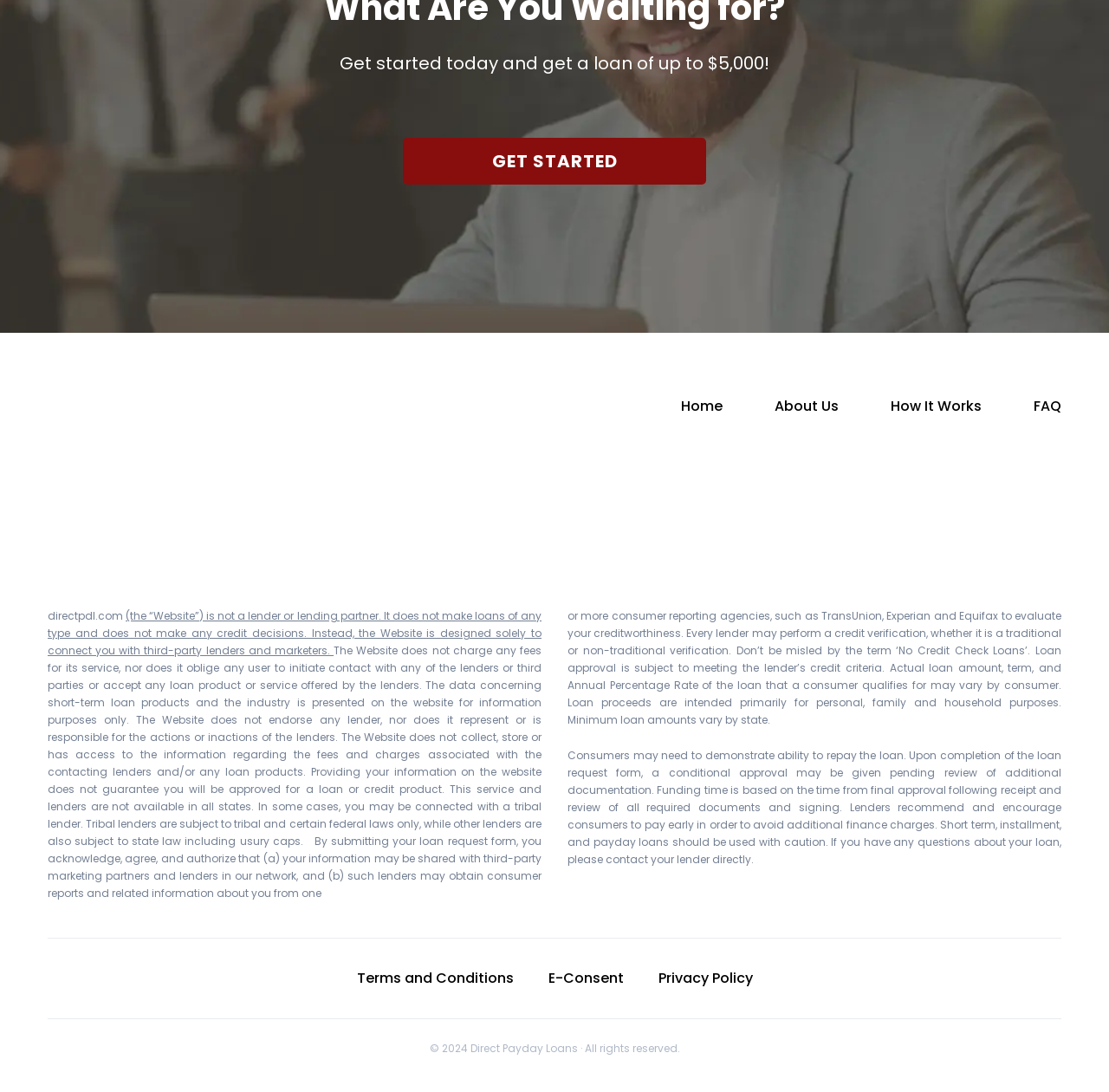Specify the bounding box coordinates of the area to click in order to execute this command: 'Click on Privacy Policy'. The coordinates should consist of four float numbers ranging from 0 to 1, and should be formatted as [left, top, right, bottom].

[0.593, 0.886, 0.679, 0.905]